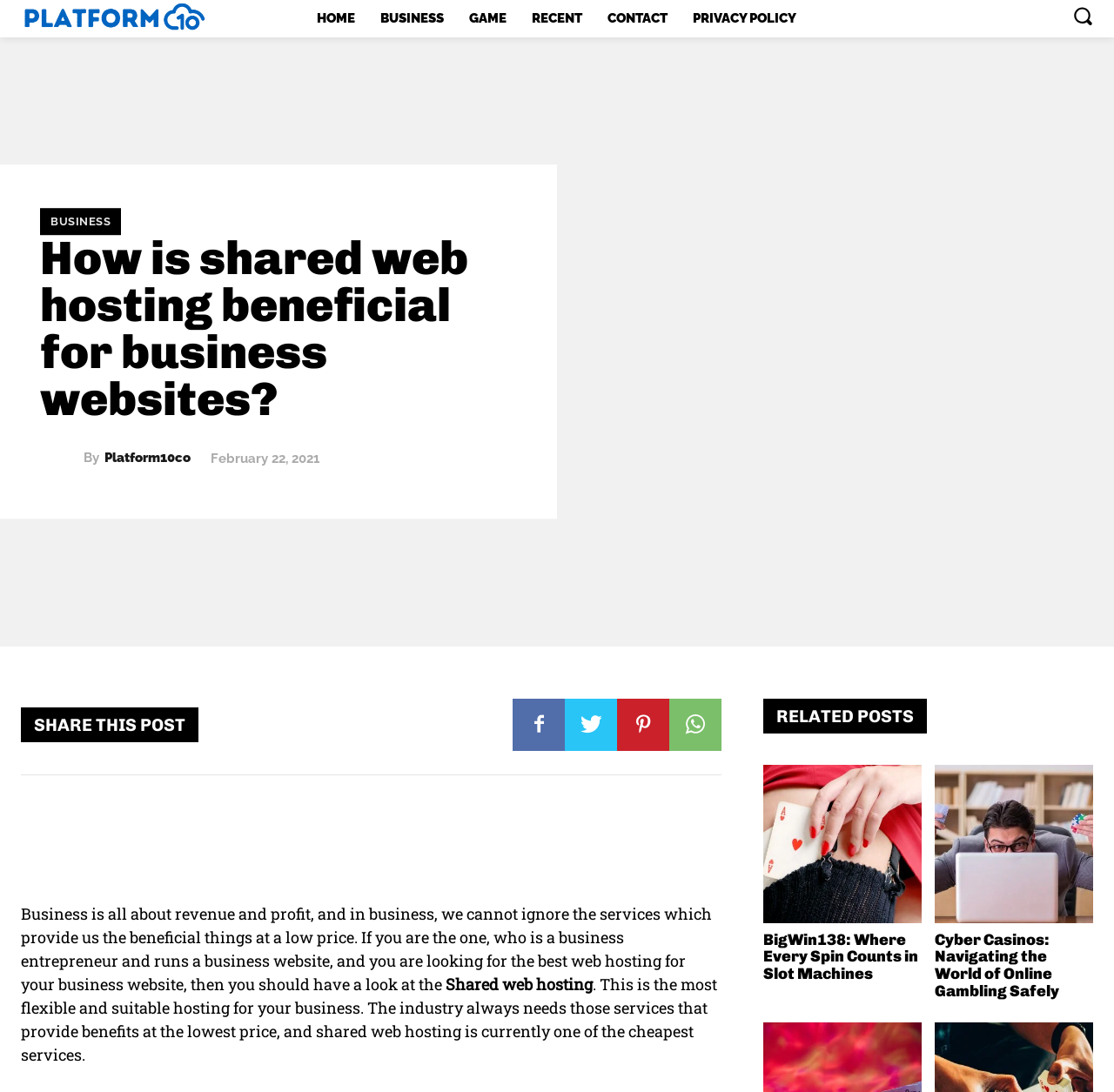How many social media sharing links are available?
Using the image, provide a detailed and thorough answer to the question.

There are four social media sharing links available, represented by the icons '', '', '', and ''.